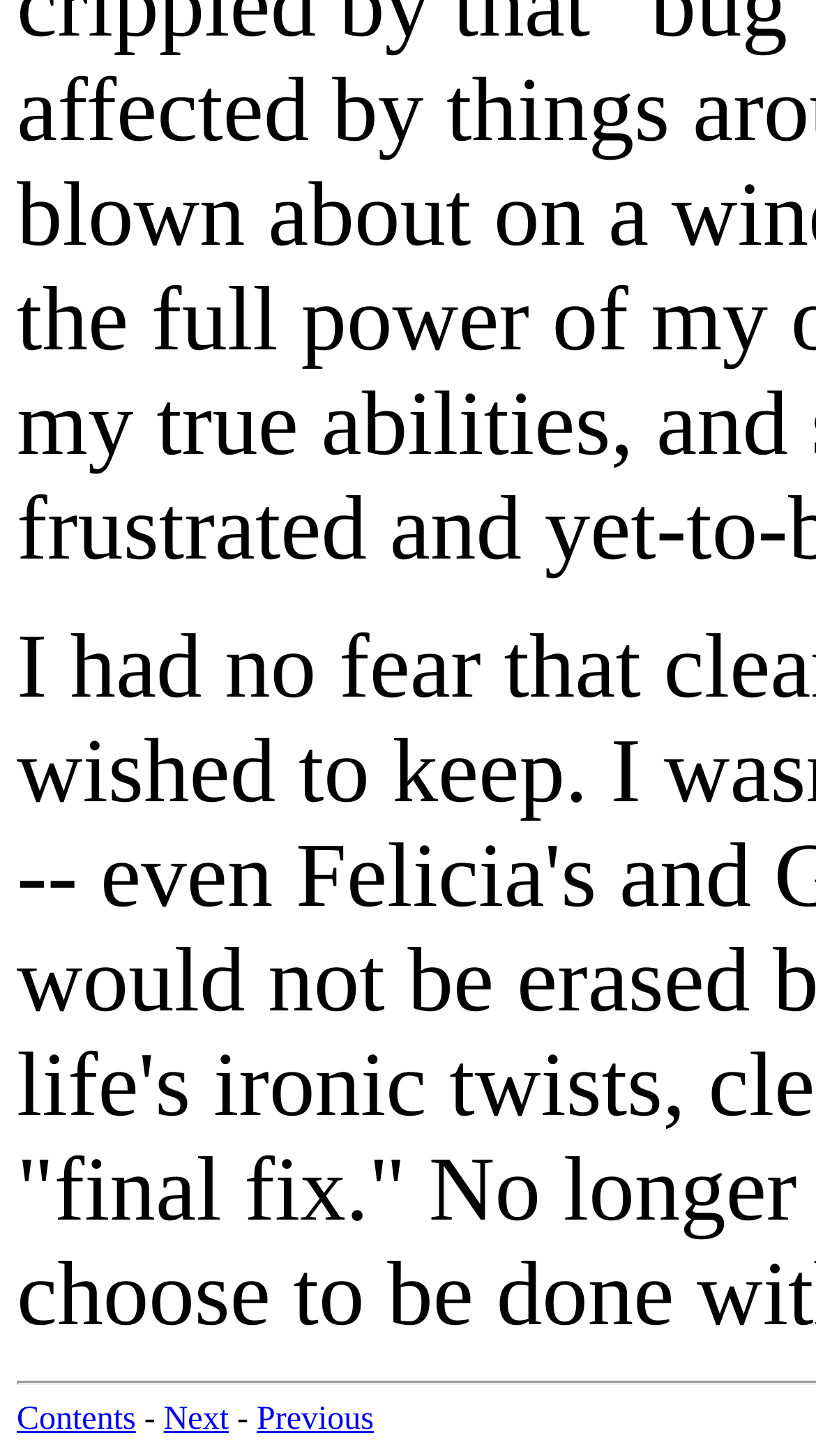Find the coordinates for the bounding box of the element with this description: "Previous".

[0.315, 0.962, 0.458, 0.987]